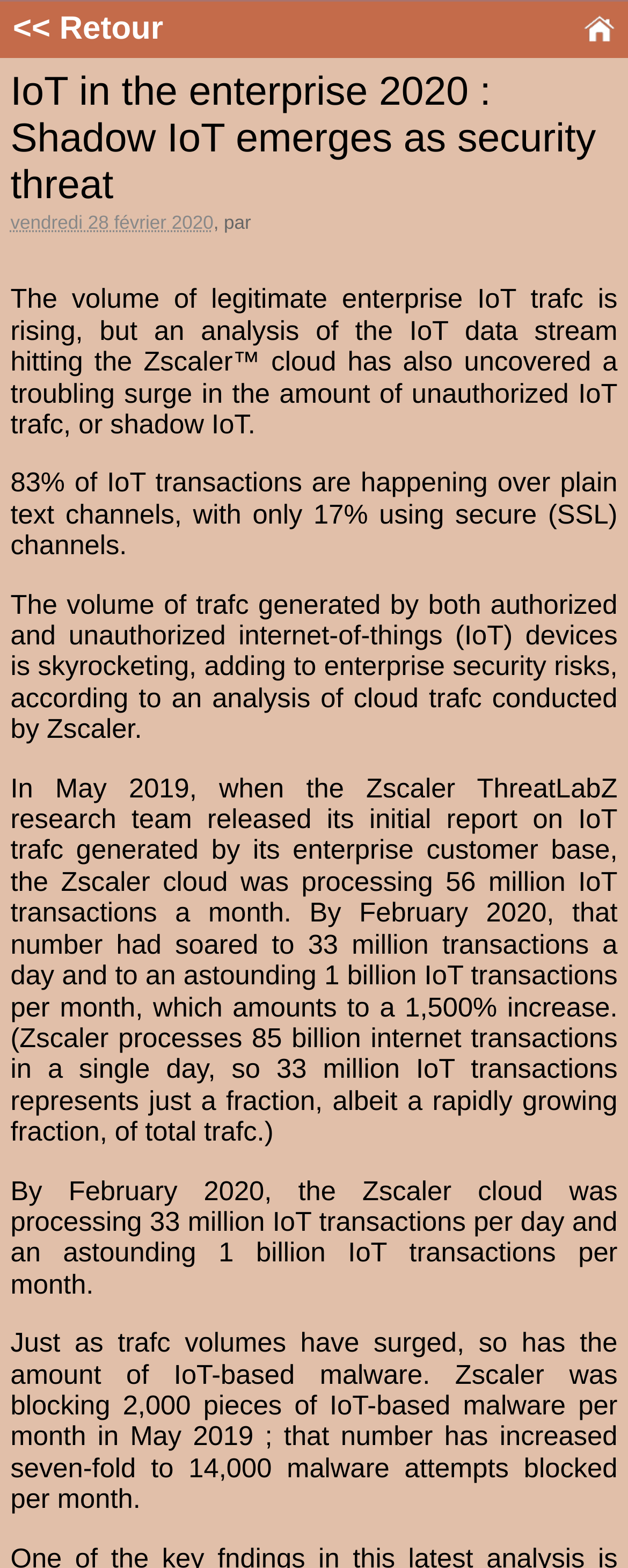Locate and generate the text content of the webpage's heading.

IoT in the enterprise 2020 : Shadow IoT emerges as security threat